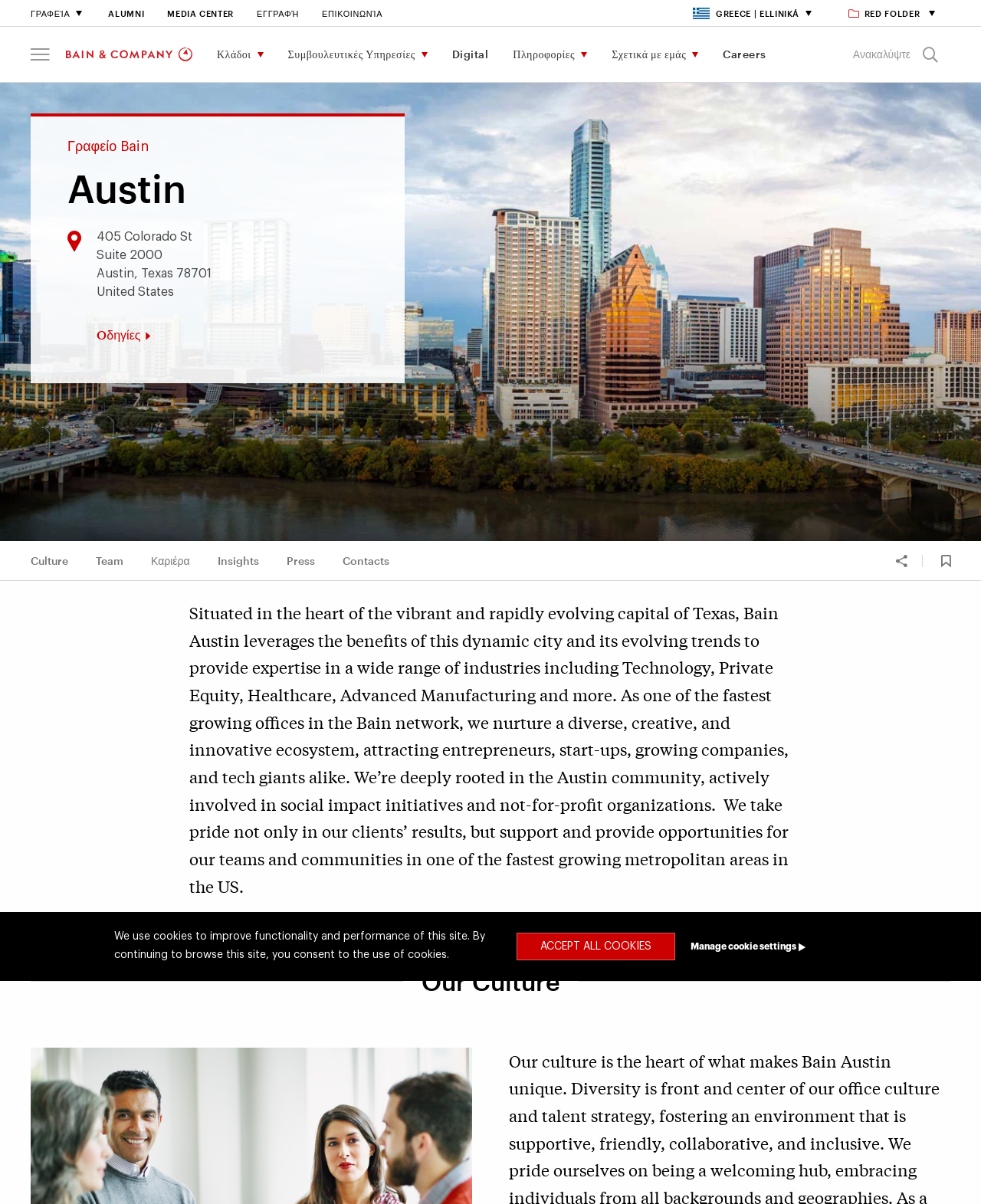Determine the bounding box for the described UI element: "aria-label="Main navigation logo link"".

[0.067, 0.039, 0.196, 0.051]